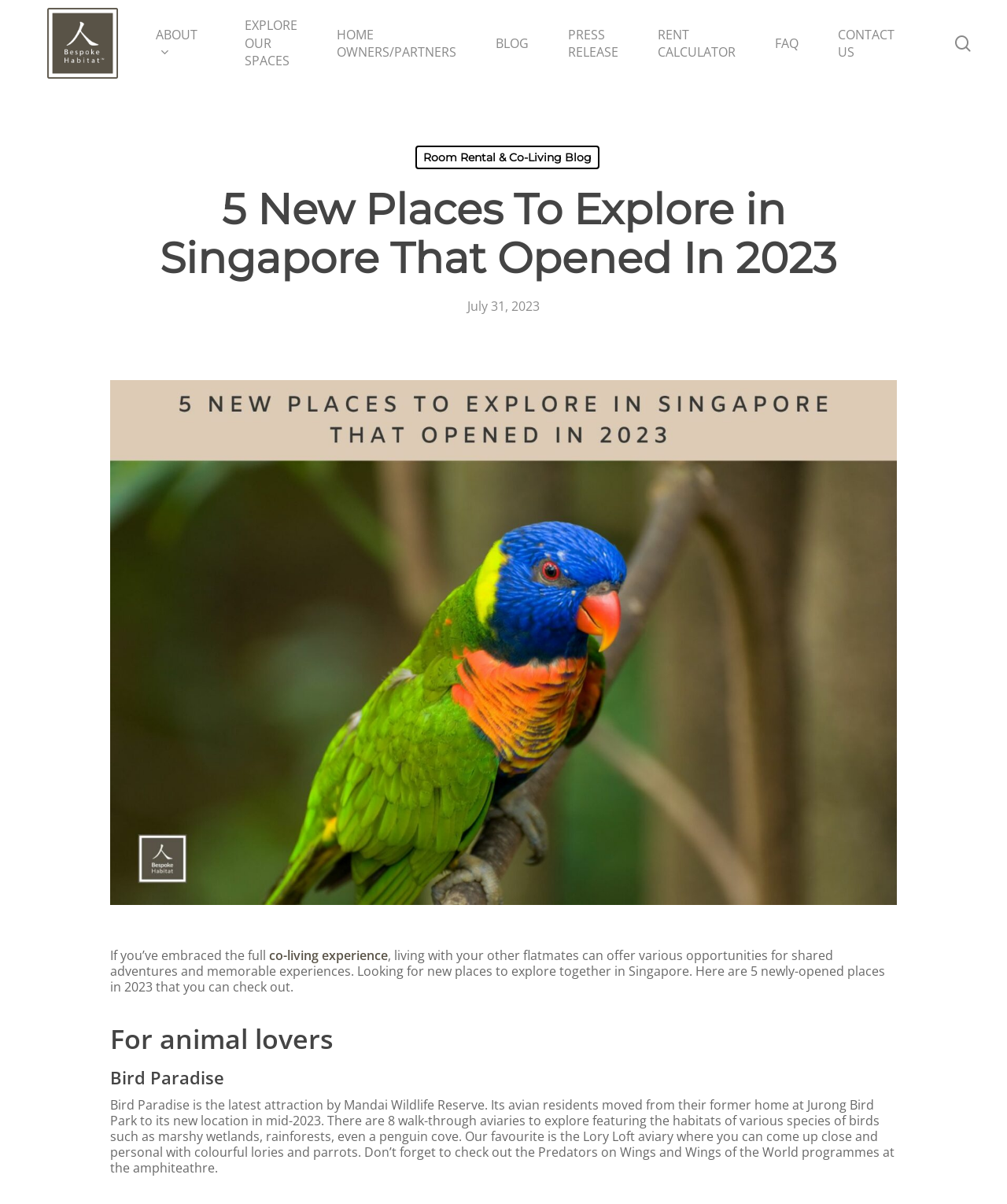Provide a single word or phrase answer to the question: 
What is the name of the latest attraction by Mandai Wildlife Reserve?

Bird Paradise